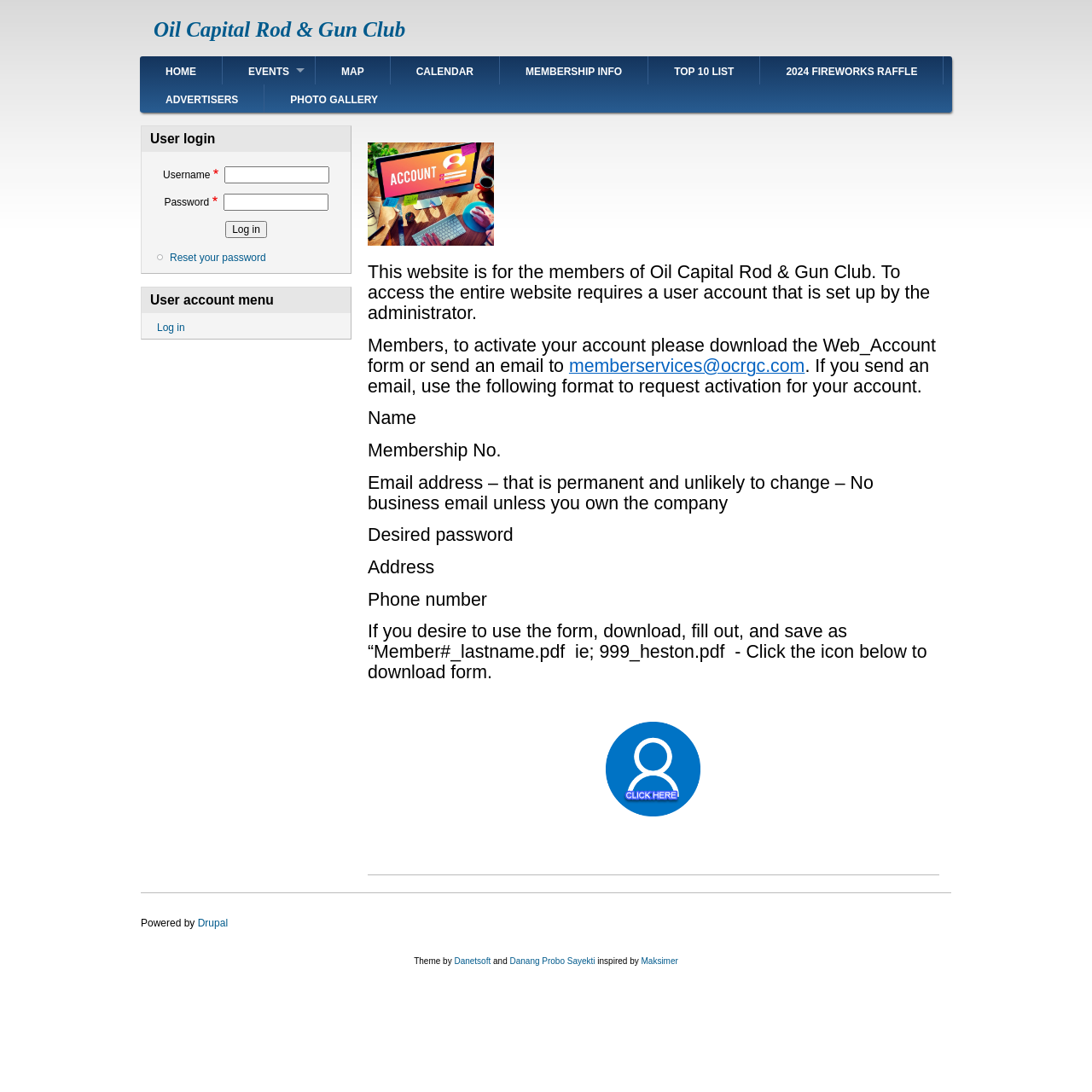What is the purpose of this website?
Deliver a detailed and extensive answer to the question.

Based on the webpage content, it appears that this website is for the members of Oil Capital Rod & Gun Club, and it requires a user account set up by the administrator to access the entire website.